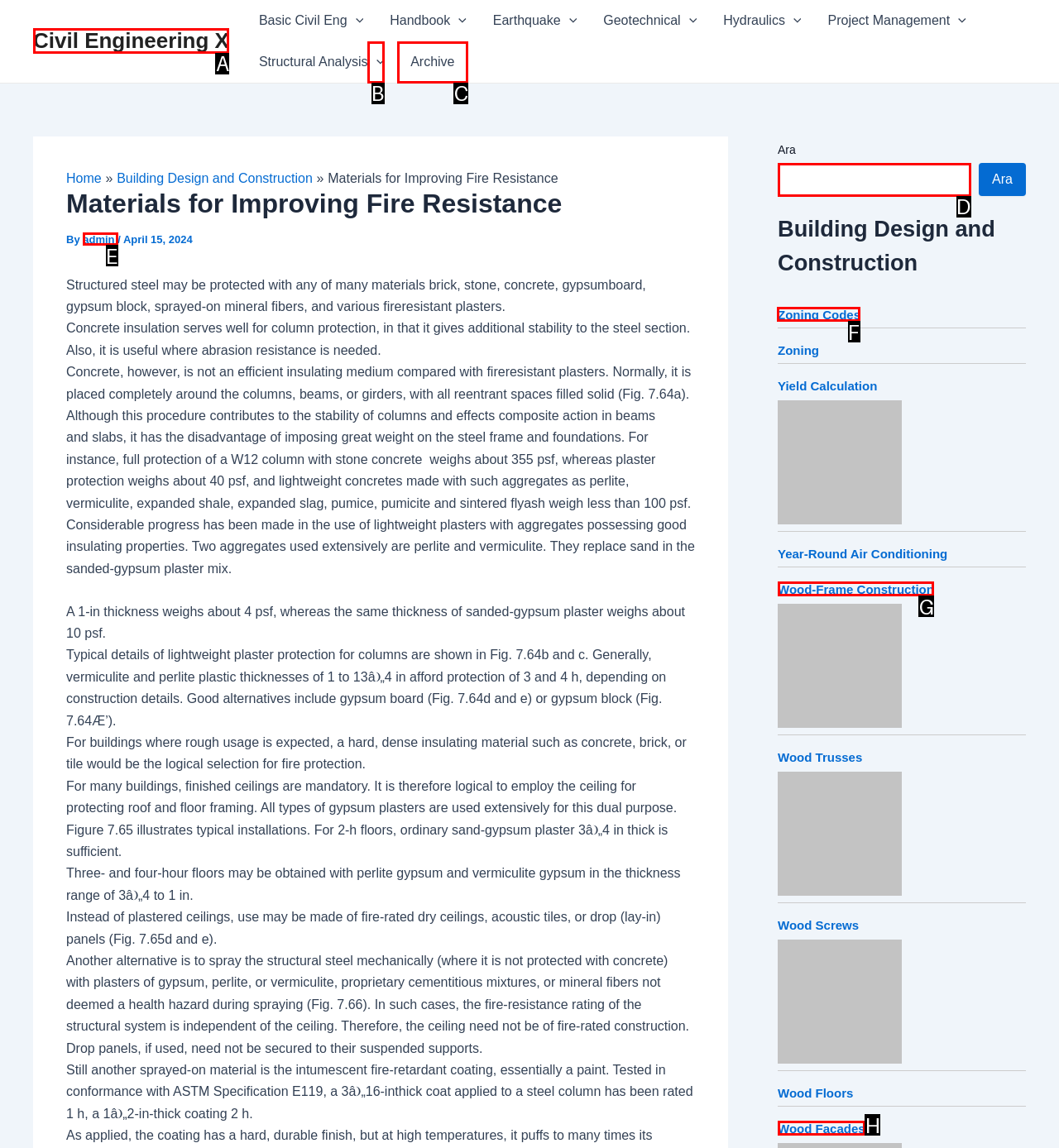Select the letter associated with the UI element you need to click to perform the following action: Click on the 'Zoning Codes' link
Reply with the correct letter from the options provided.

F